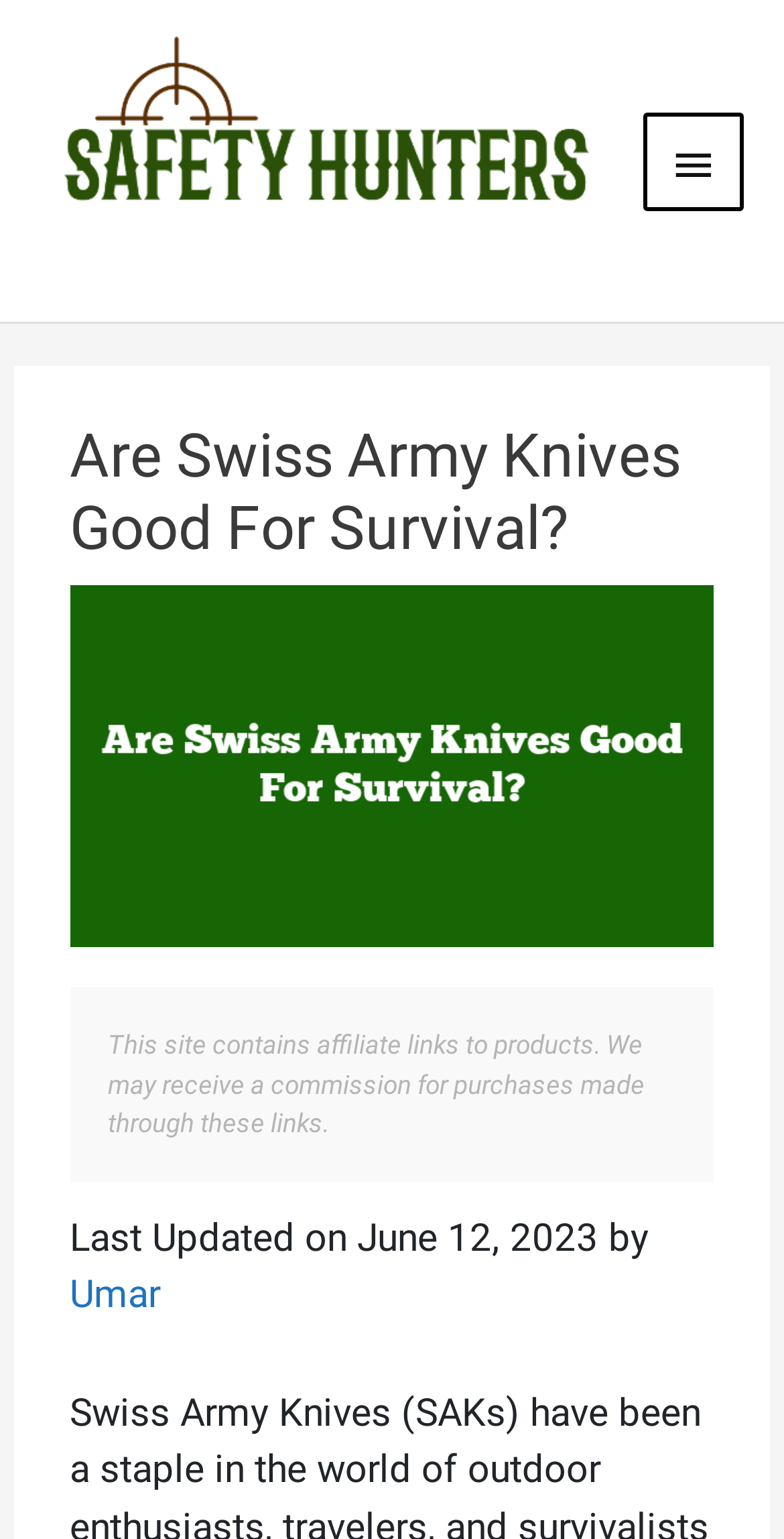Provide the bounding box coordinates of the HTML element described as: "BioInno". The bounding box coordinates should be four float numbers between 0 and 1, i.e., [left, top, right, bottom].

None